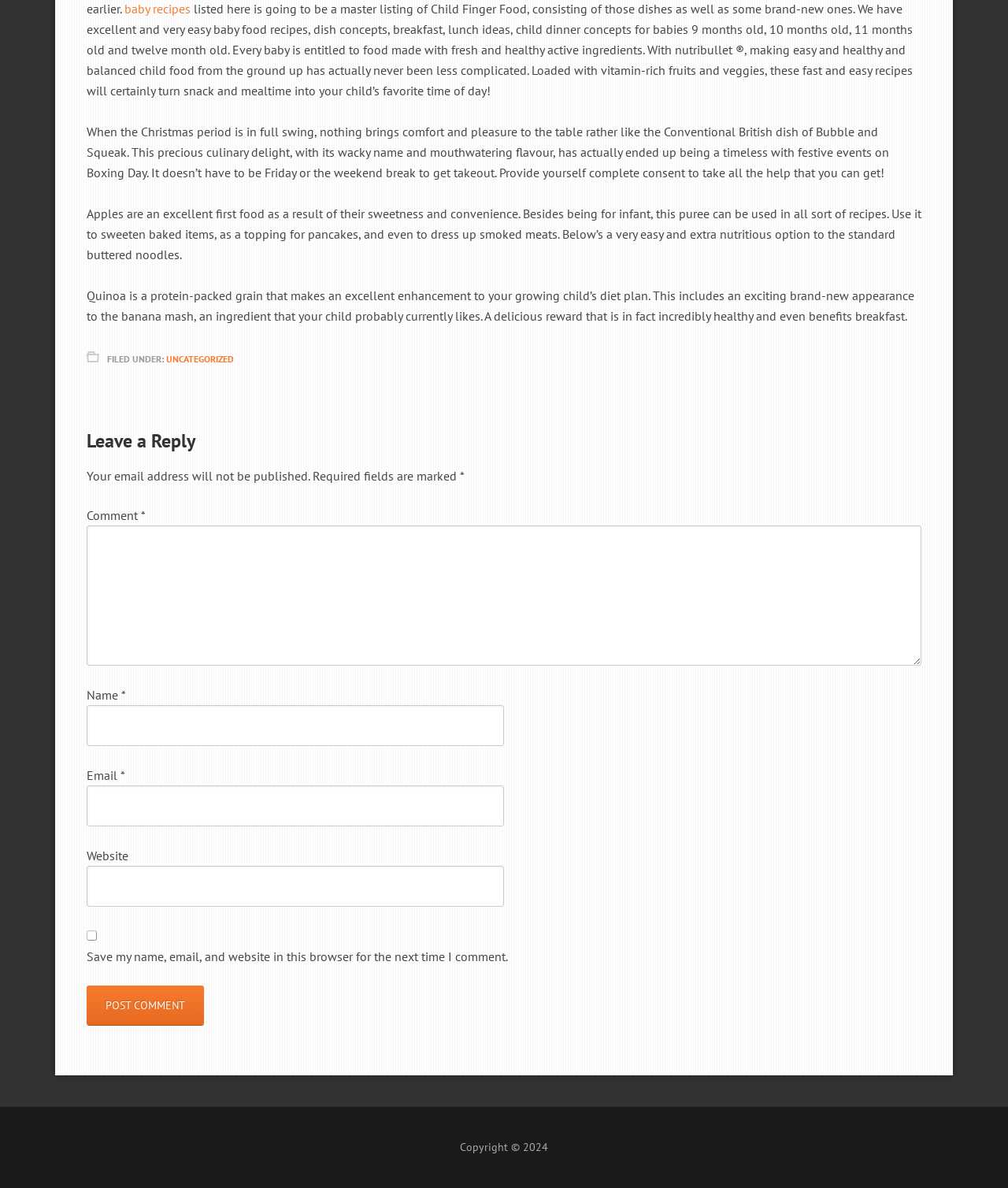Refer to the image and answer the question with as much detail as possible: What is required to leave a comment on the webpage?

The webpage has a comment section that requires users to fill in their name, email, and comment, as indicated by the required fields marked with an asterisk.